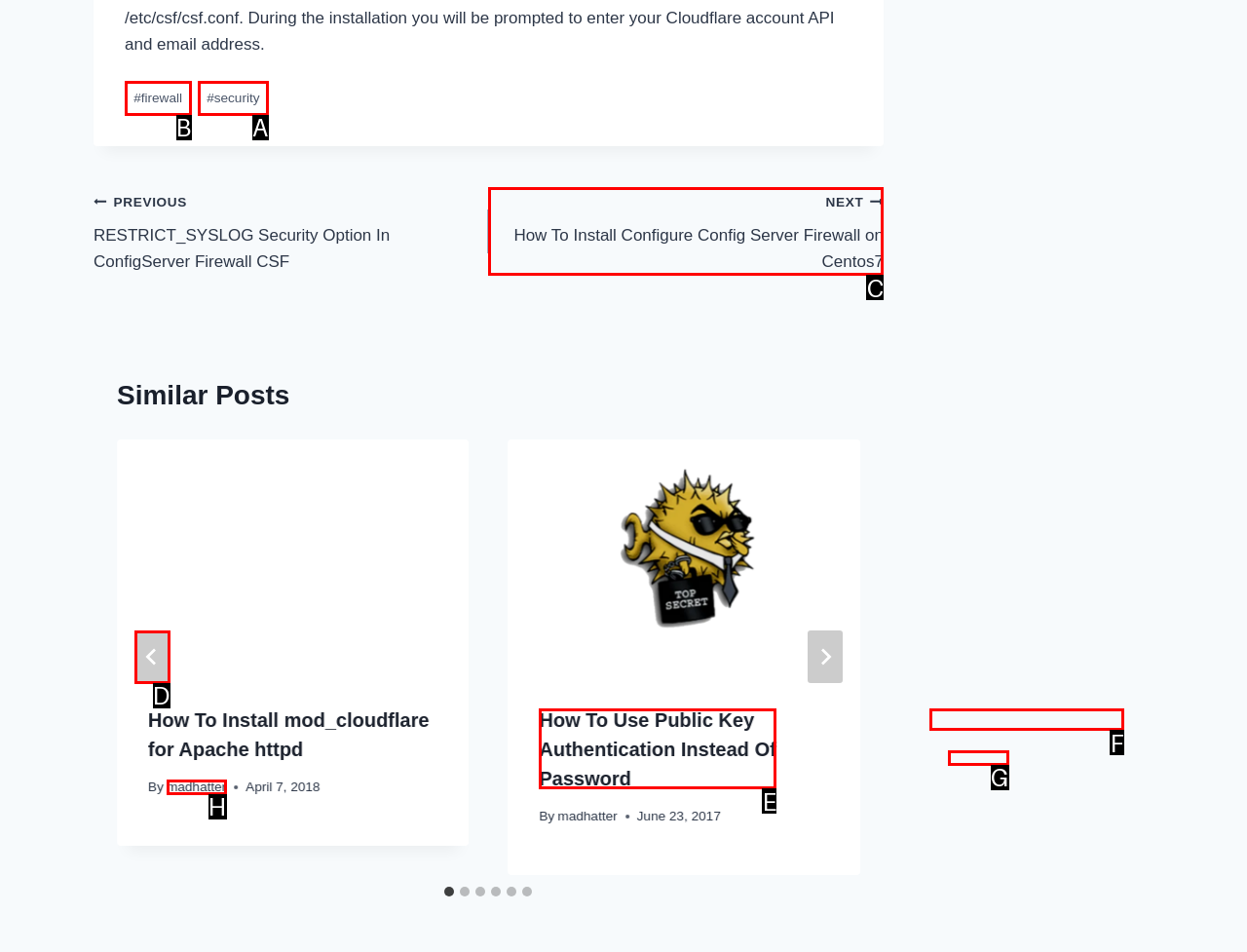Decide which UI element to click to accomplish the task: Click on the 'security' tag
Respond with the corresponding option letter.

A